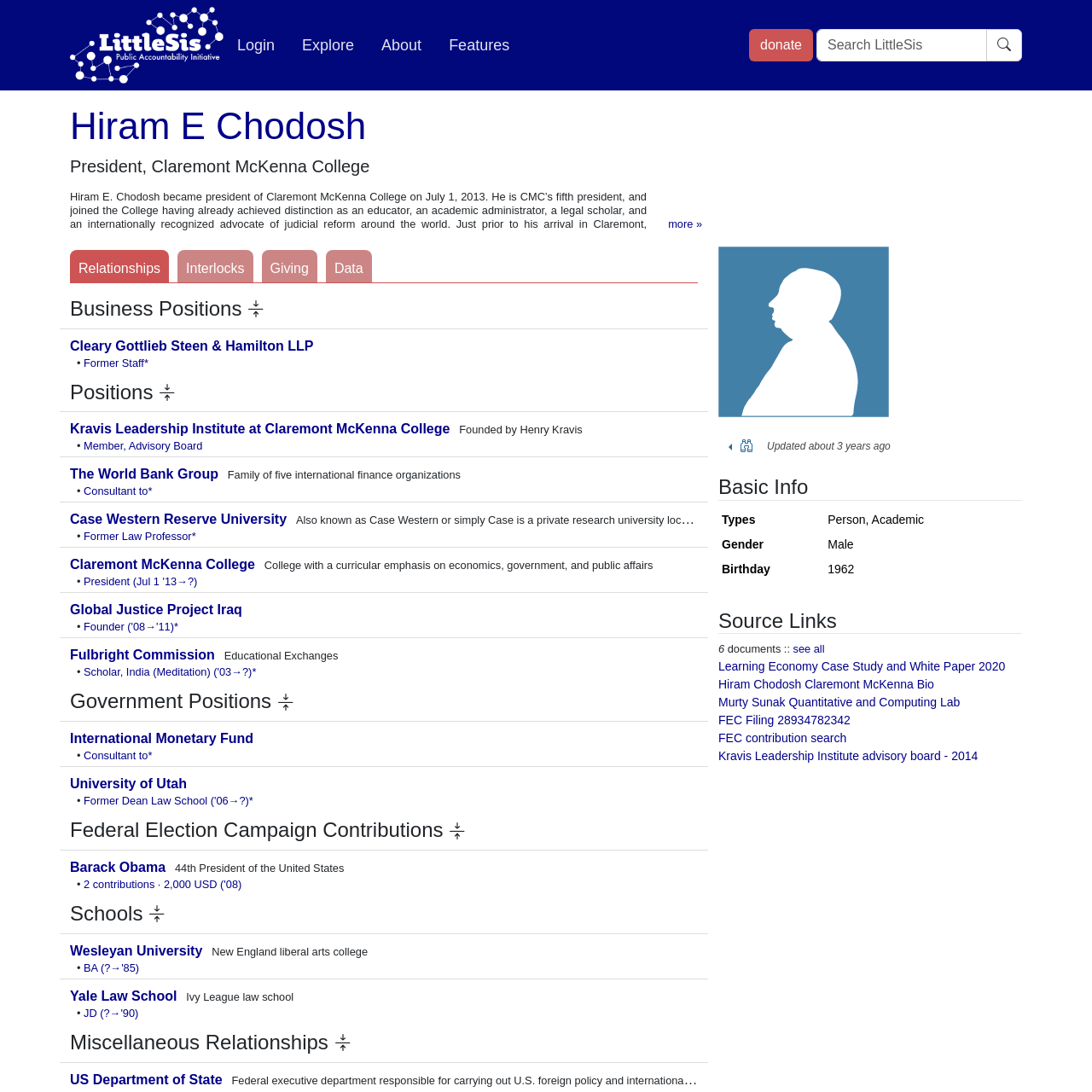Identify the bounding box coordinates of the clickable region required to complete the instruction: "Explore". The coordinates should be given as four float numbers within the range of 0 and 1, i.e., [left, top, right, bottom].

[0.264, 0.025, 0.337, 0.058]